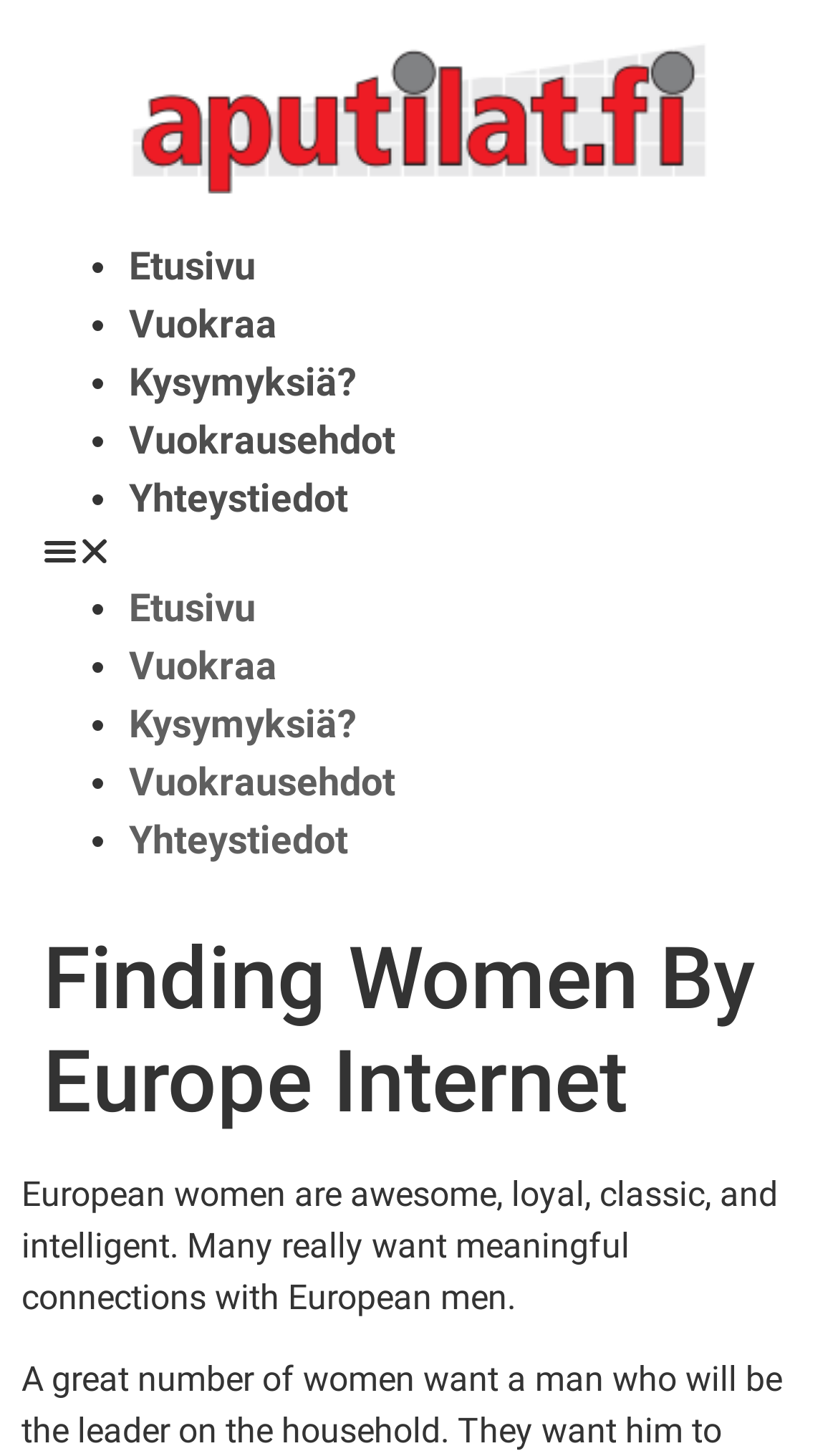Answer the question with a single word or phrase: 
What type of women are described on this webpage?

European women